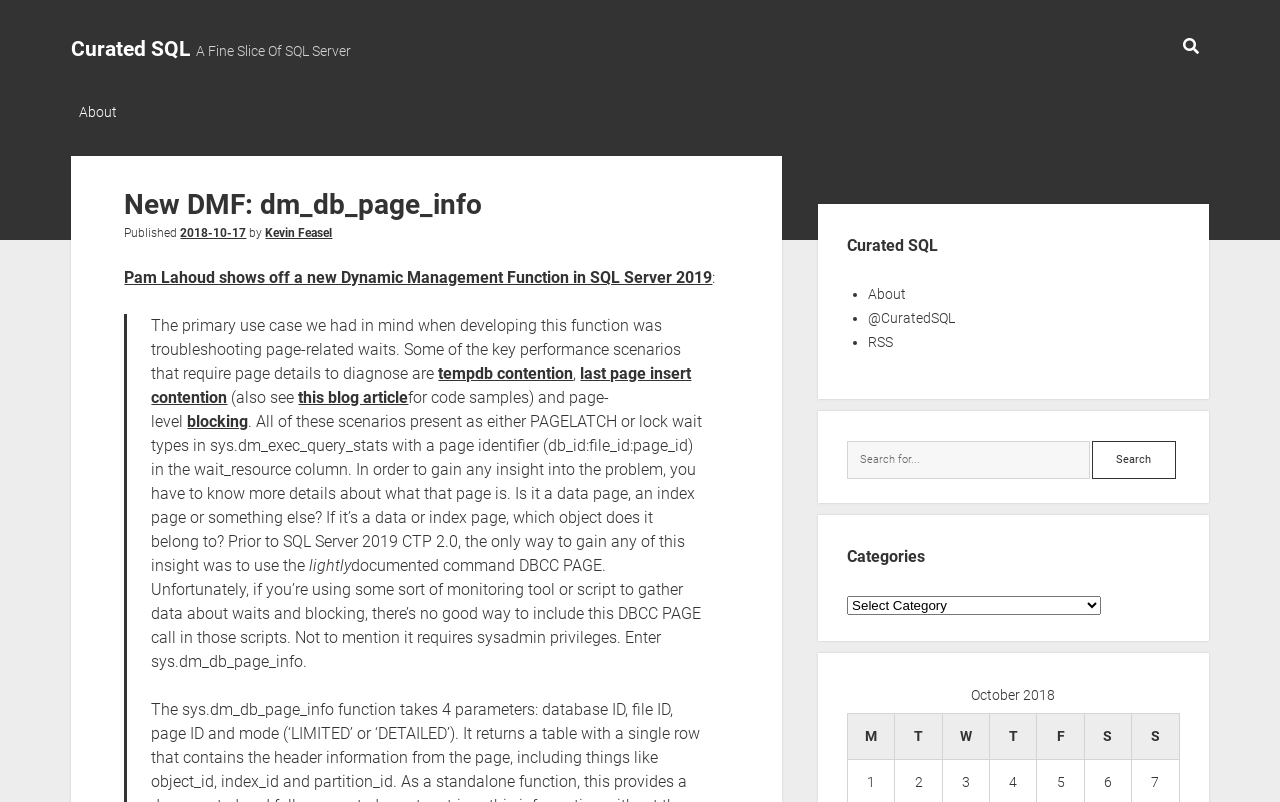Using floating point numbers between 0 and 1, provide the bounding box coordinates in the format (top-left x, top-left y, bottom-right x, bottom-right y). Locate the UI element described here: parent_node: Search

[0.916, 0.039, 0.944, 0.079]